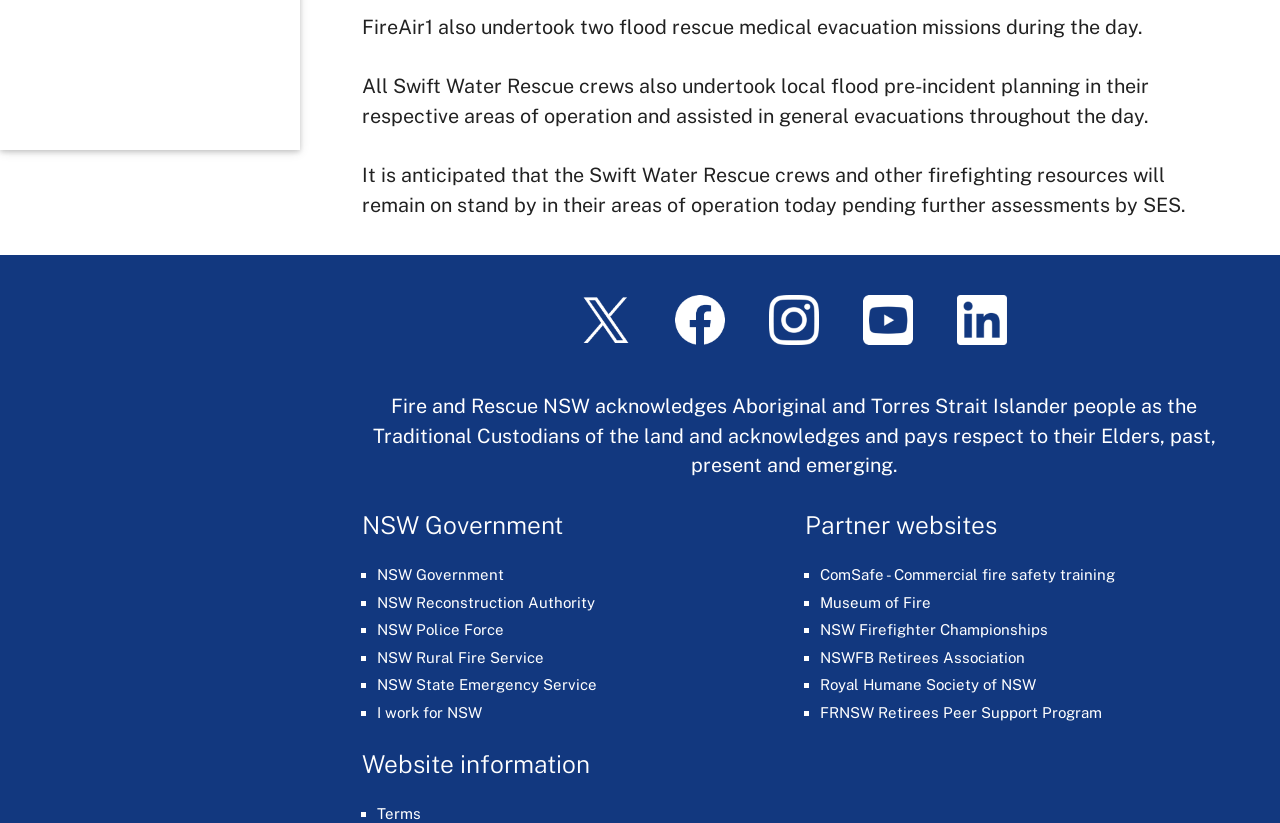Indicate the bounding box coordinates of the element that needs to be clicked to satisfy the following instruction: "Watch Fire and Rescue NSW on YouTube". The coordinates should be four float numbers between 0 and 1, i.e., [left, top, right, bottom].

[0.659, 0.426, 0.729, 0.447]